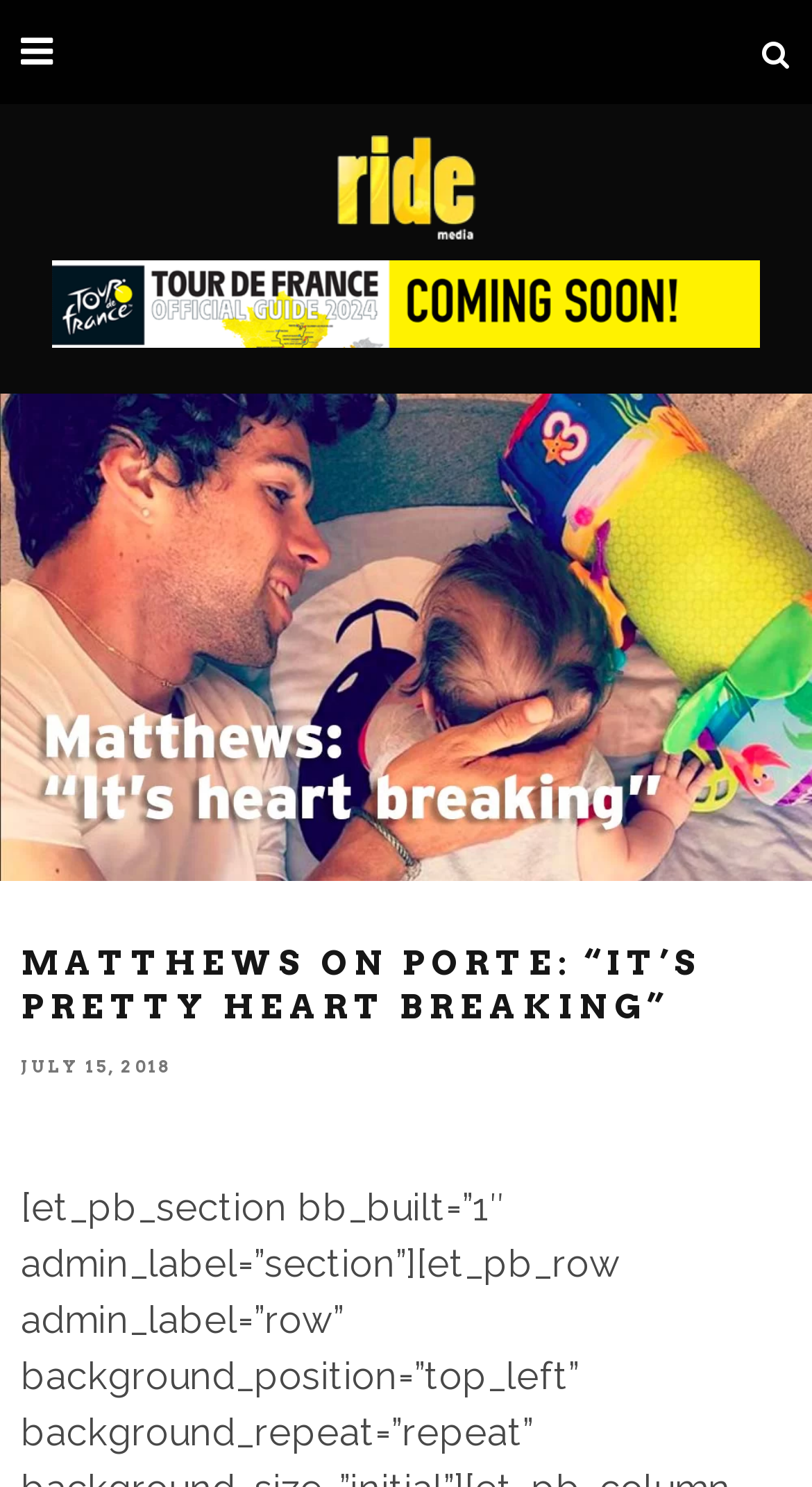Calculate the bounding box coordinates of the UI element given the description: "alt="Ride Media logo"".

[0.408, 0.091, 0.592, 0.161]